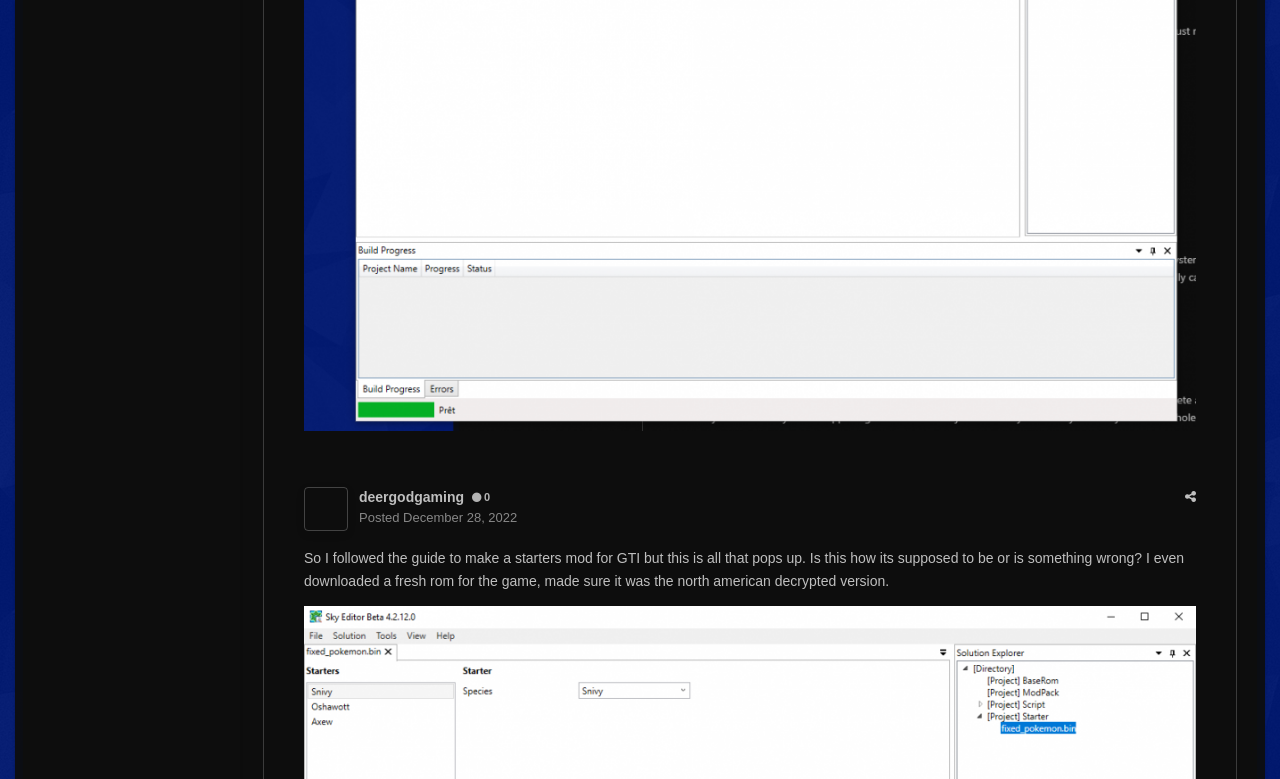Please provide a brief answer to the question using only one word or phrase: 
What is the position of the 'ROM Editing' link on the webpage?

Third from the left